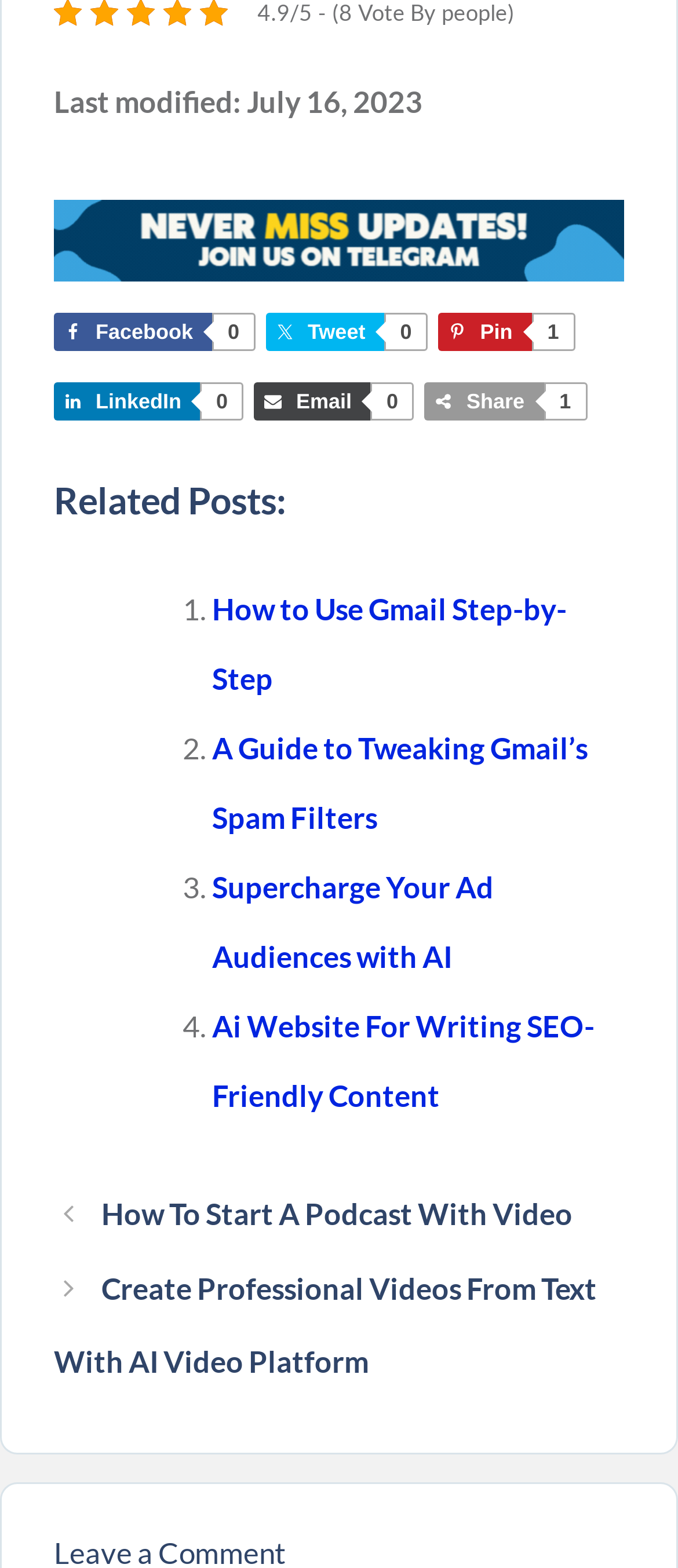Find the bounding box coordinates of the area to click in order to follow the instruction: "Read related post 'How to Use Gmail Step-by-Step'".

[0.313, 0.377, 0.836, 0.444]